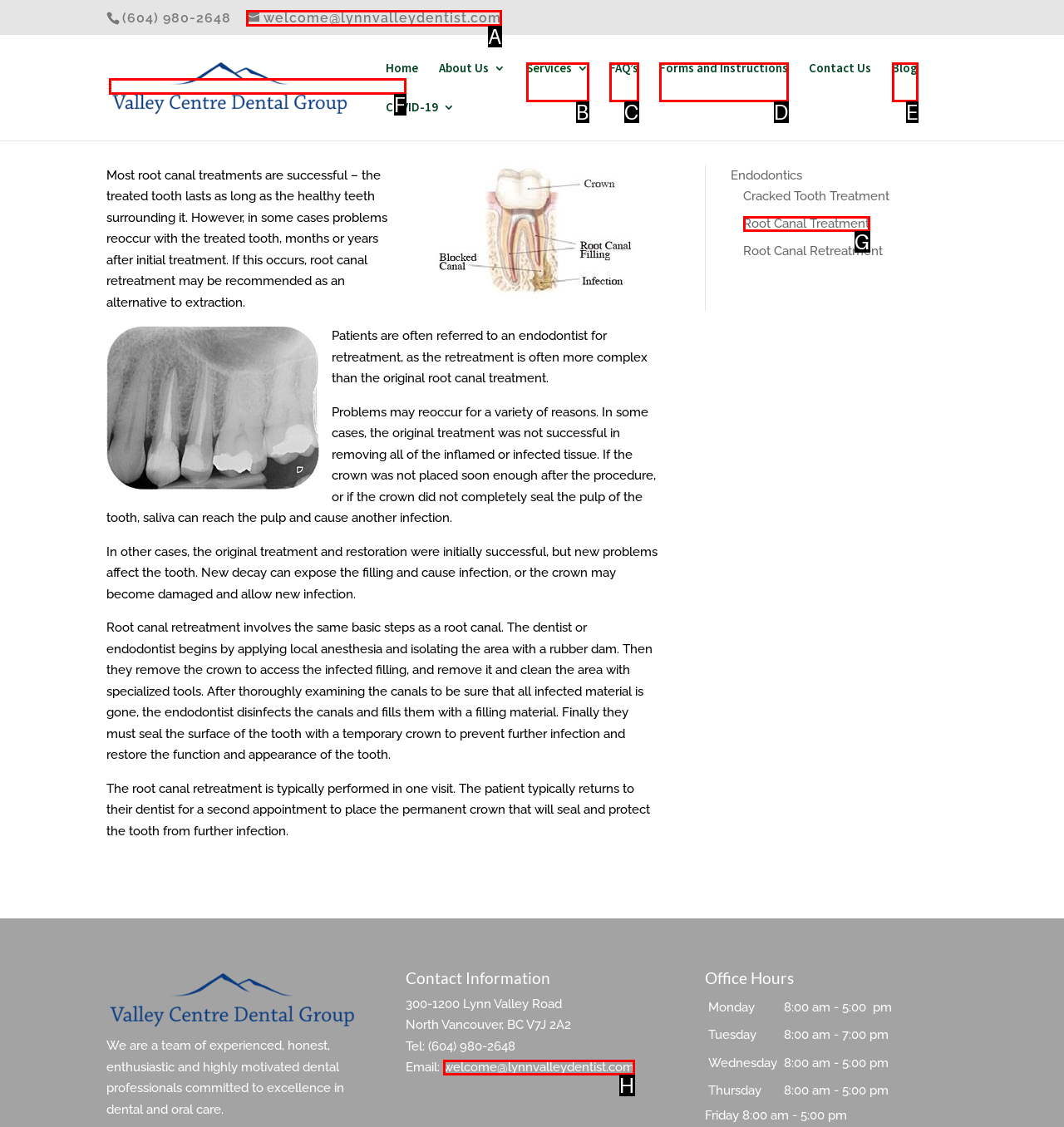Determine which HTML element matches the given description: alt="Valley Centre Dental Group". Provide the corresponding option's letter directly.

F